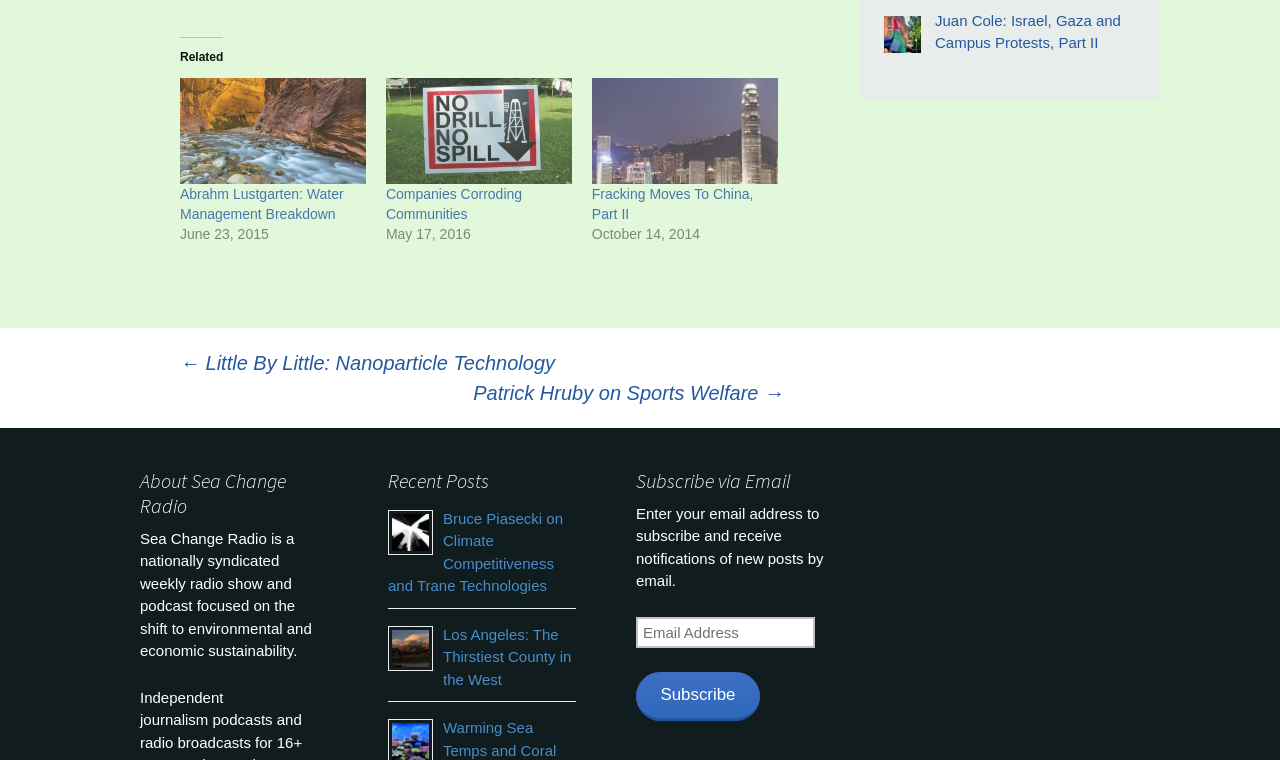Determine the bounding box coordinates of the region that needs to be clicked to achieve the task: "Click on the link 'Abrahm Lustgarten: Water Management Breakdown'".

[0.141, 0.102, 0.286, 0.242]